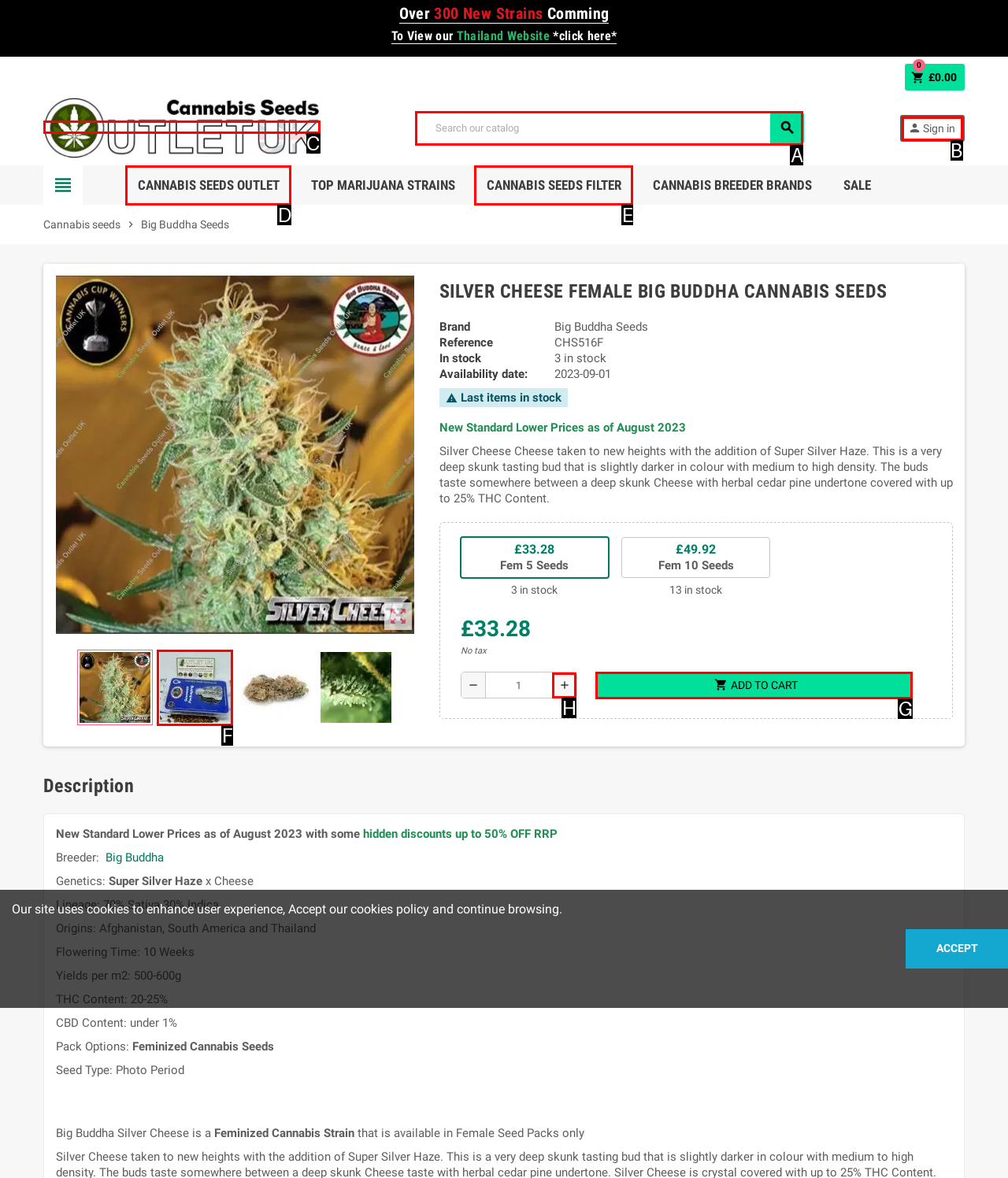Tell me which one HTML element I should click to complete this task: Sign in Answer with the option's letter from the given choices directly.

B